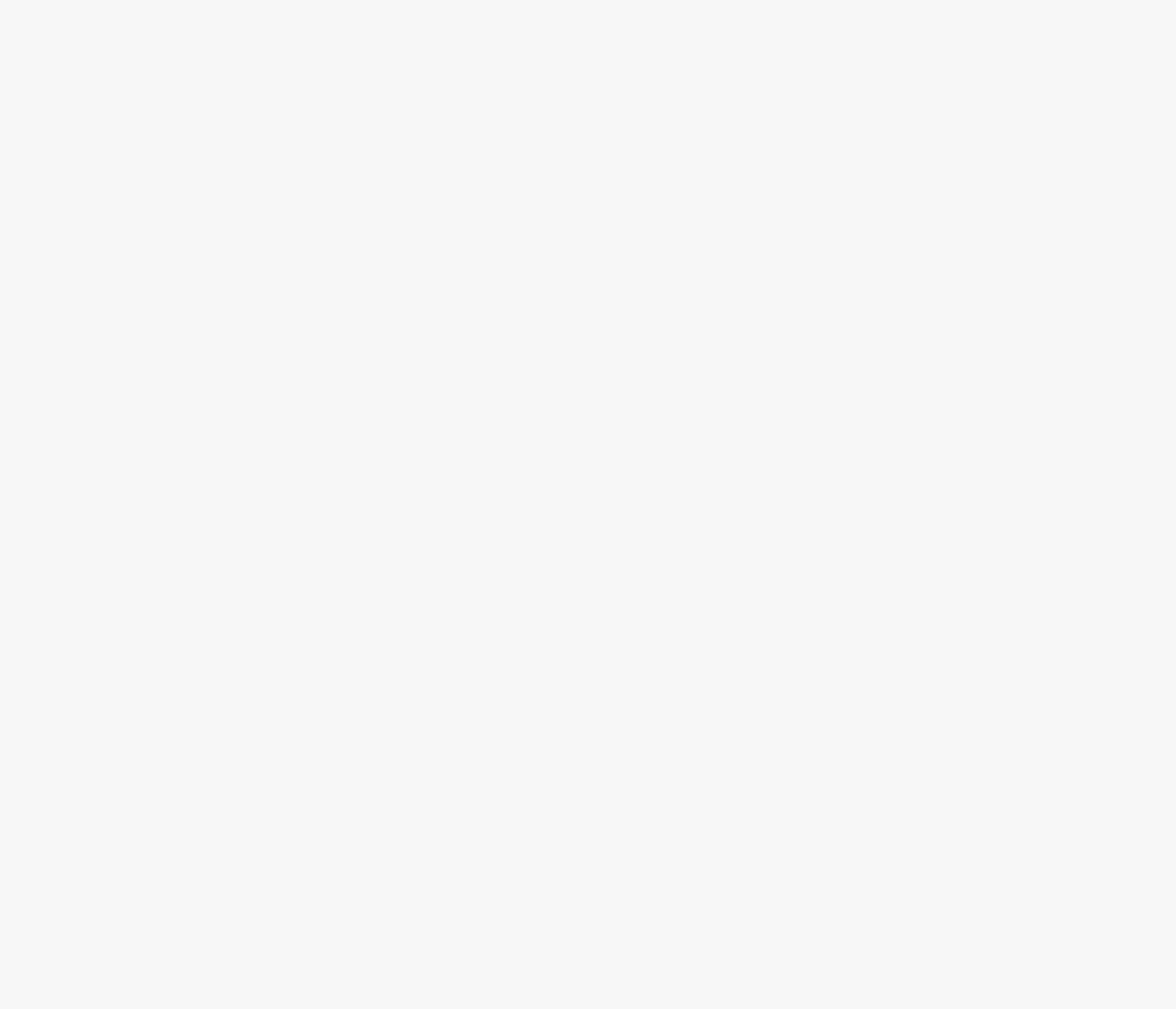Can you find the bounding box coordinates for the element to click on to achieve the instruction: "Explore the article 'A Brief Look at the History of Smokeless Tobacco and Nicotine Products in the U.S.'"?

[0.817, 0.537, 0.947, 0.615]